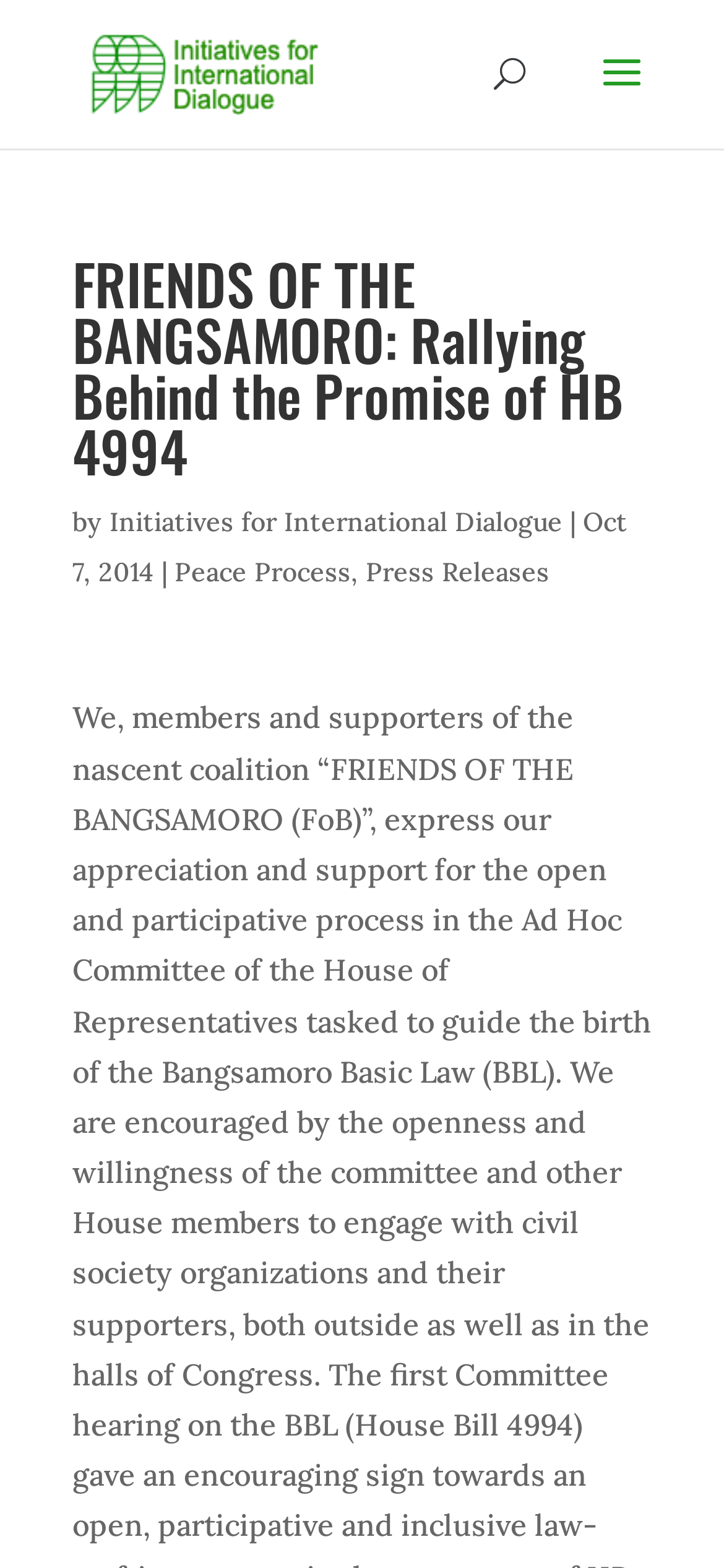What is the name of the initiative?
Provide a one-word or short-phrase answer based on the image.

Initiatives for International Dialogue